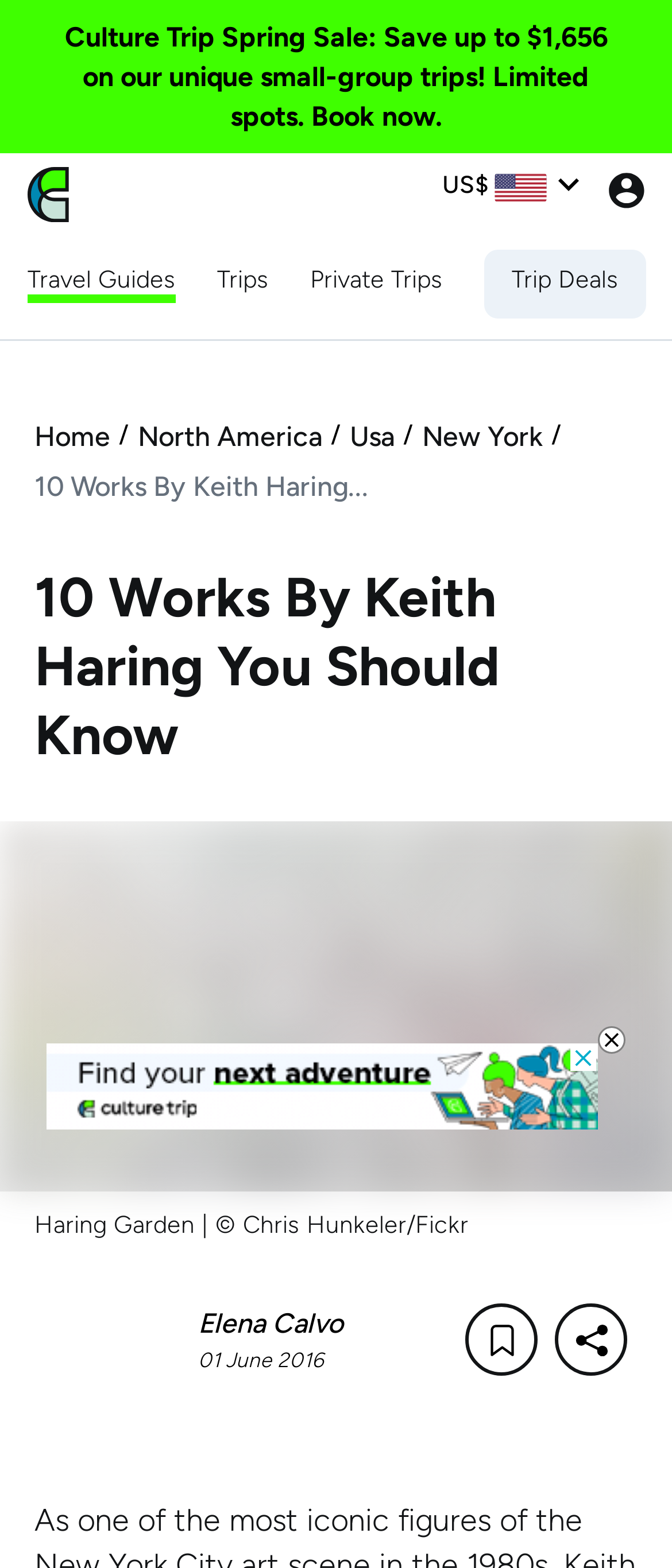Provide the bounding box for the UI element matching this description: "New York".

[0.628, 0.266, 0.808, 0.292]